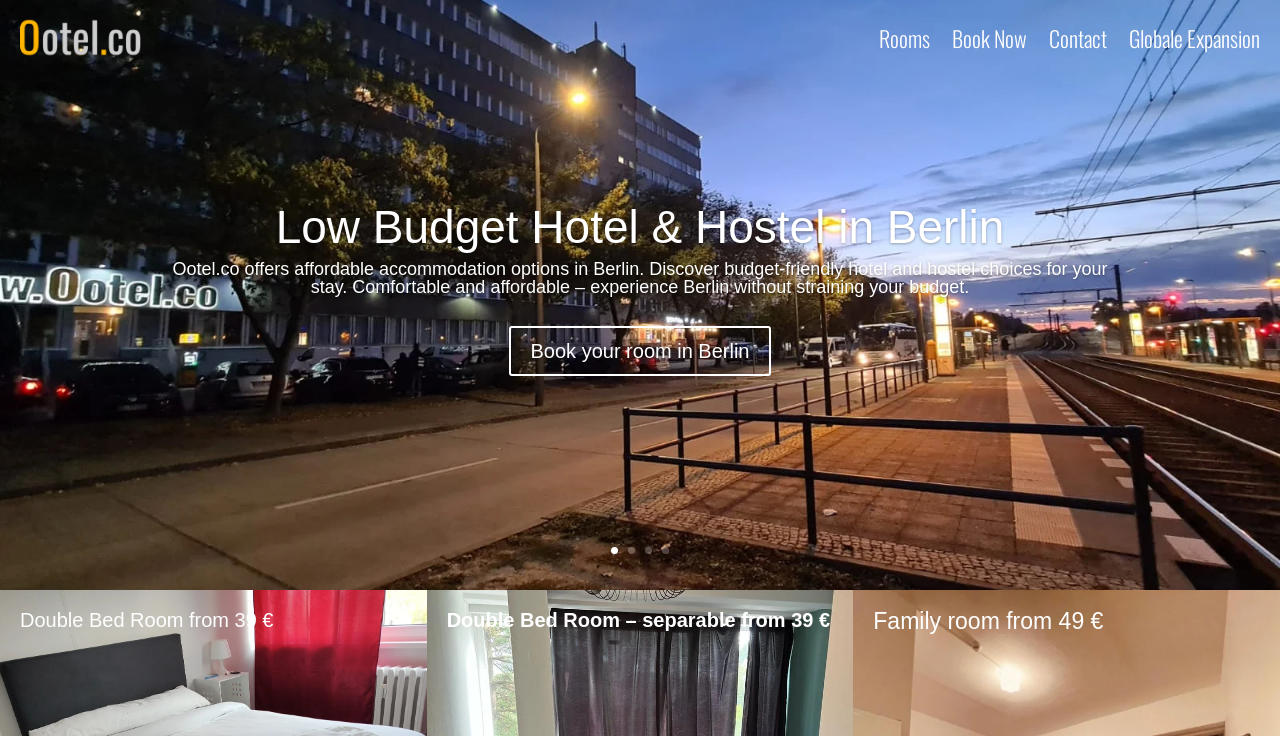Using the element description: "Contact", determine the bounding box coordinates for the specified UI element. The coordinates should be four float numbers between 0 and 1, [left, top, right, bottom].

[0.82, 0.0, 0.865, 0.103]